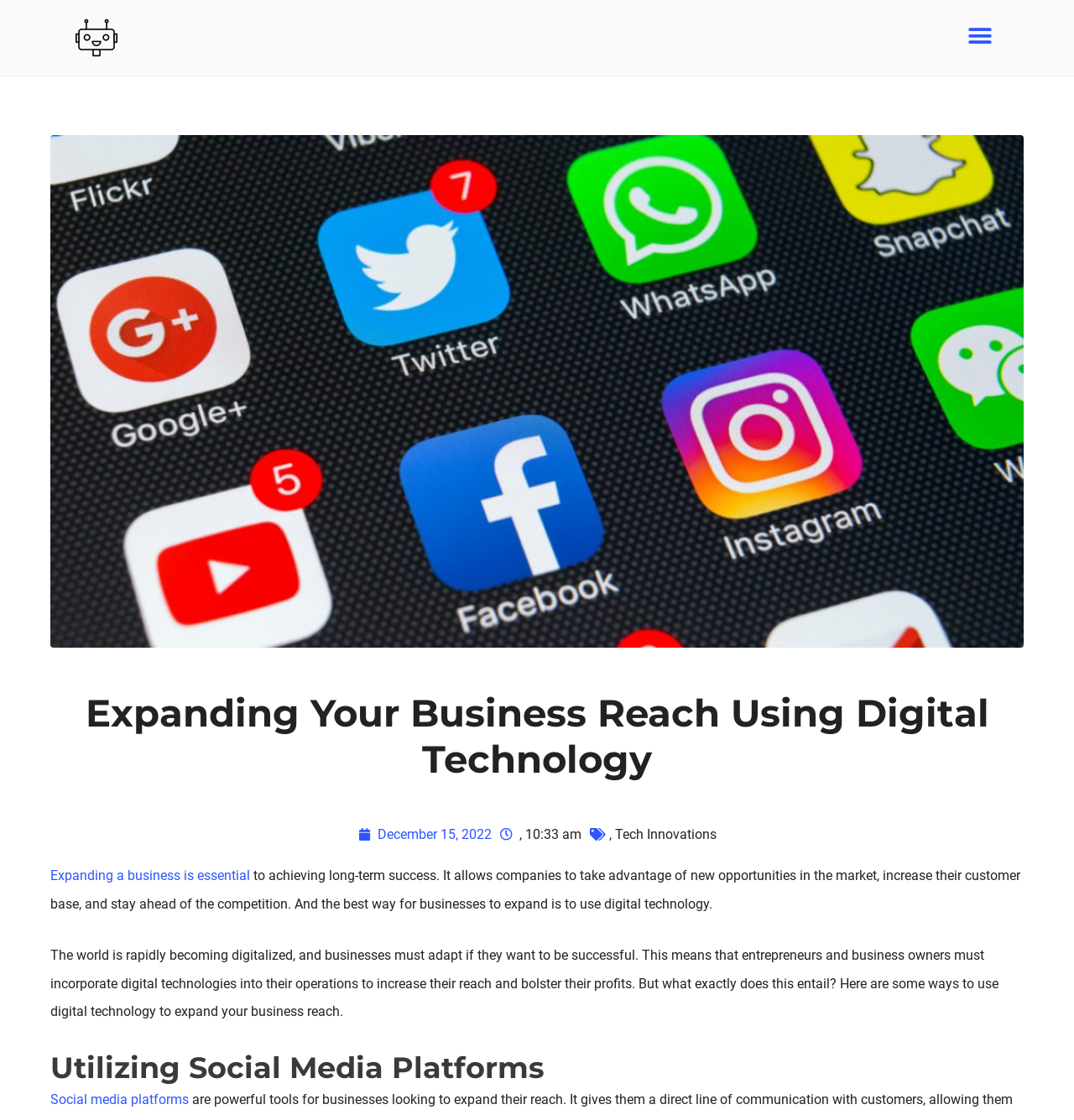What are businesses adapting to?
Provide a detailed answer to the question using information from the image.

According to the webpage, the world is rapidly becoming digitalized, and businesses must adapt to it. This is mentioned in the paragraph that starts with 'The world is rapidly becoming digitalized...'.